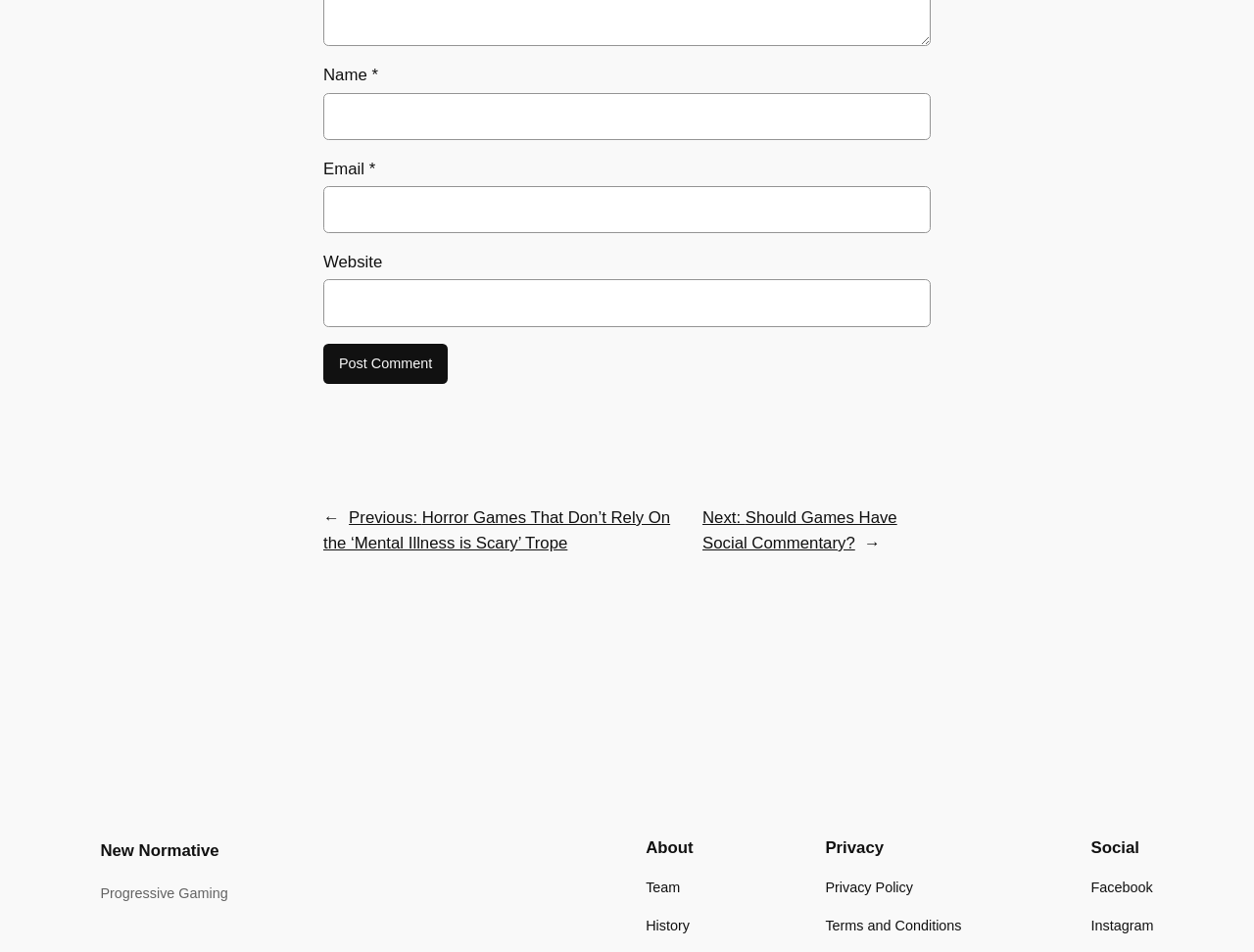What is the purpose of the 'Post Comment' button?
Refer to the screenshot and answer in one word or phrase.

To submit a comment